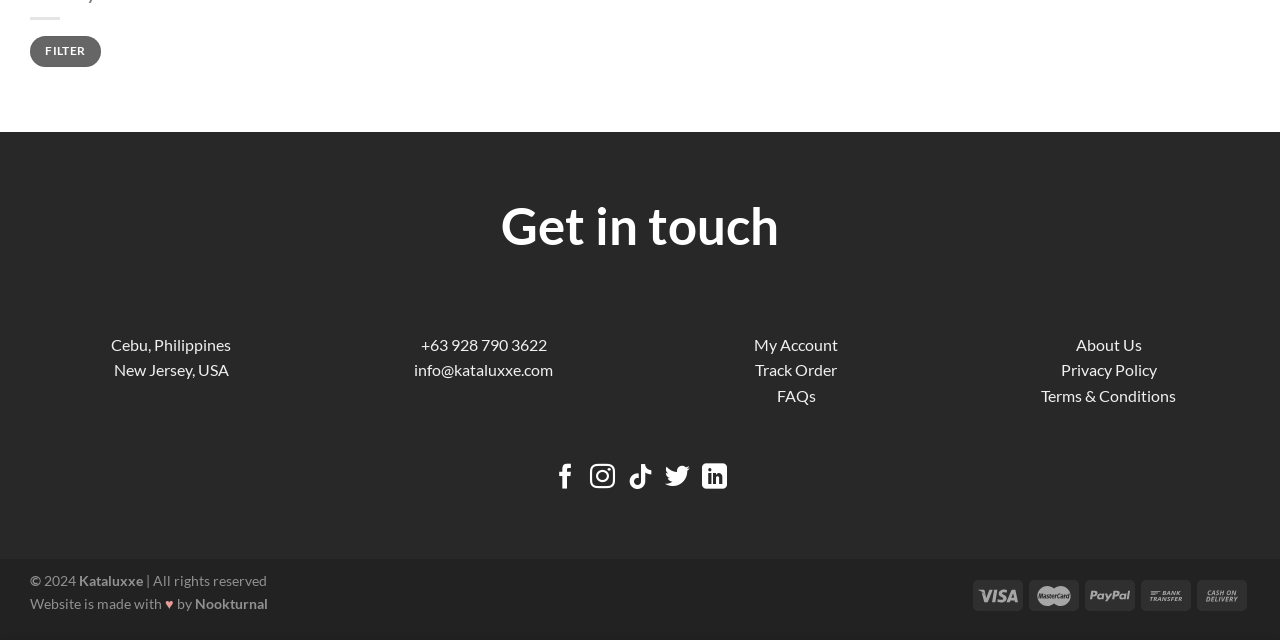Show the bounding box coordinates for the HTML element described as: "+63 928 790 3622".

[0.329, 0.523, 0.427, 0.553]